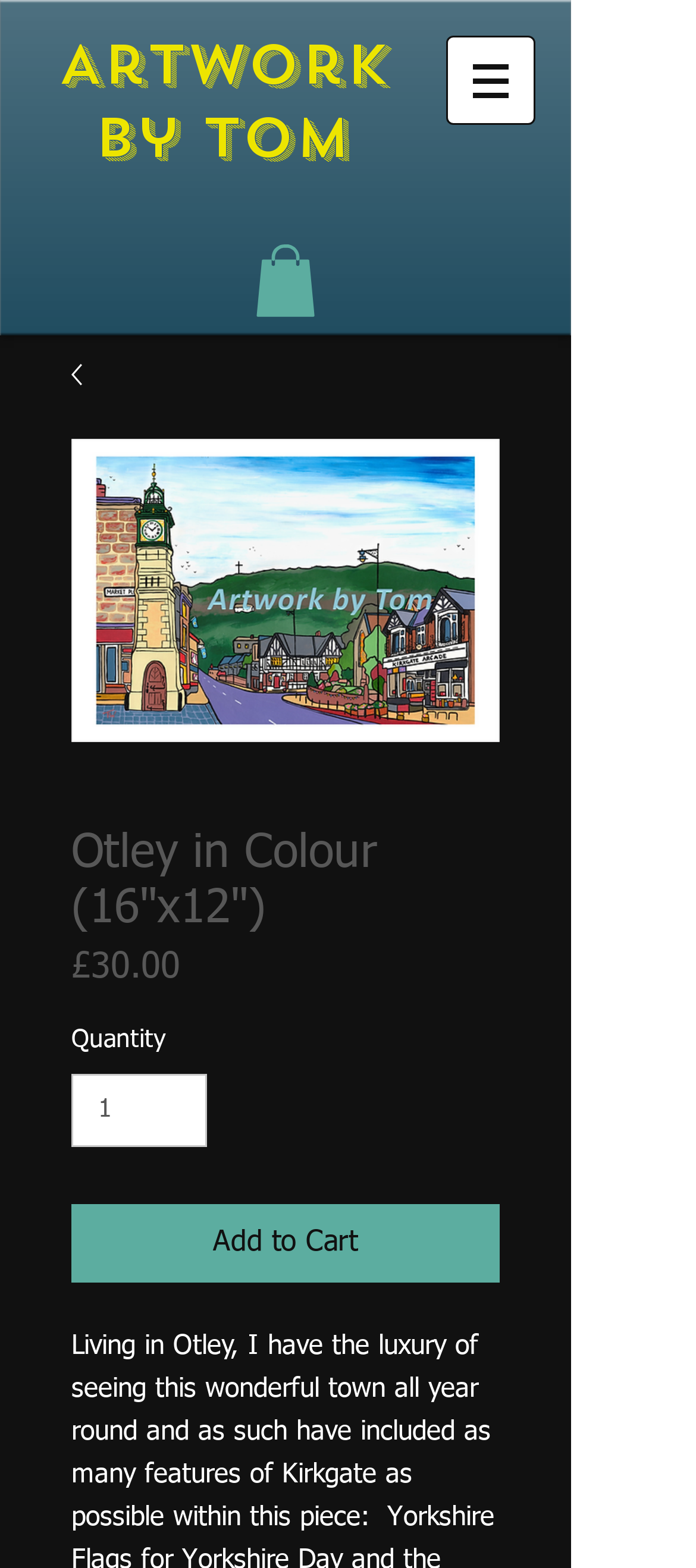Offer an extensive depiction of the webpage and its key elements.

This webpage is about a piece of artwork titled "Otley in Colour (16"x12")" by Tom. At the top, there is a heading that displays the artist's name, "Artwork by Tom". Below this, there is a navigation menu labeled "Site" with a dropdown button on the right side. 

On the left side of the page, there is a large image of the artwork, "Otley in Colour (16"x12")", which takes up most of the vertical space. Above the image, there is a heading with the same title as the artwork. Below the image, there is a section with pricing information, including the price "£30.00" and a label "Price". 

Next to the price, there is a section for selecting the quantity, with a spin button that allows users to input a value between 1 and 99999. Below this, there is an "Add to Cart" button. On the right side of the page, there is a smaller image, which appears to be a thumbnail or a related image.